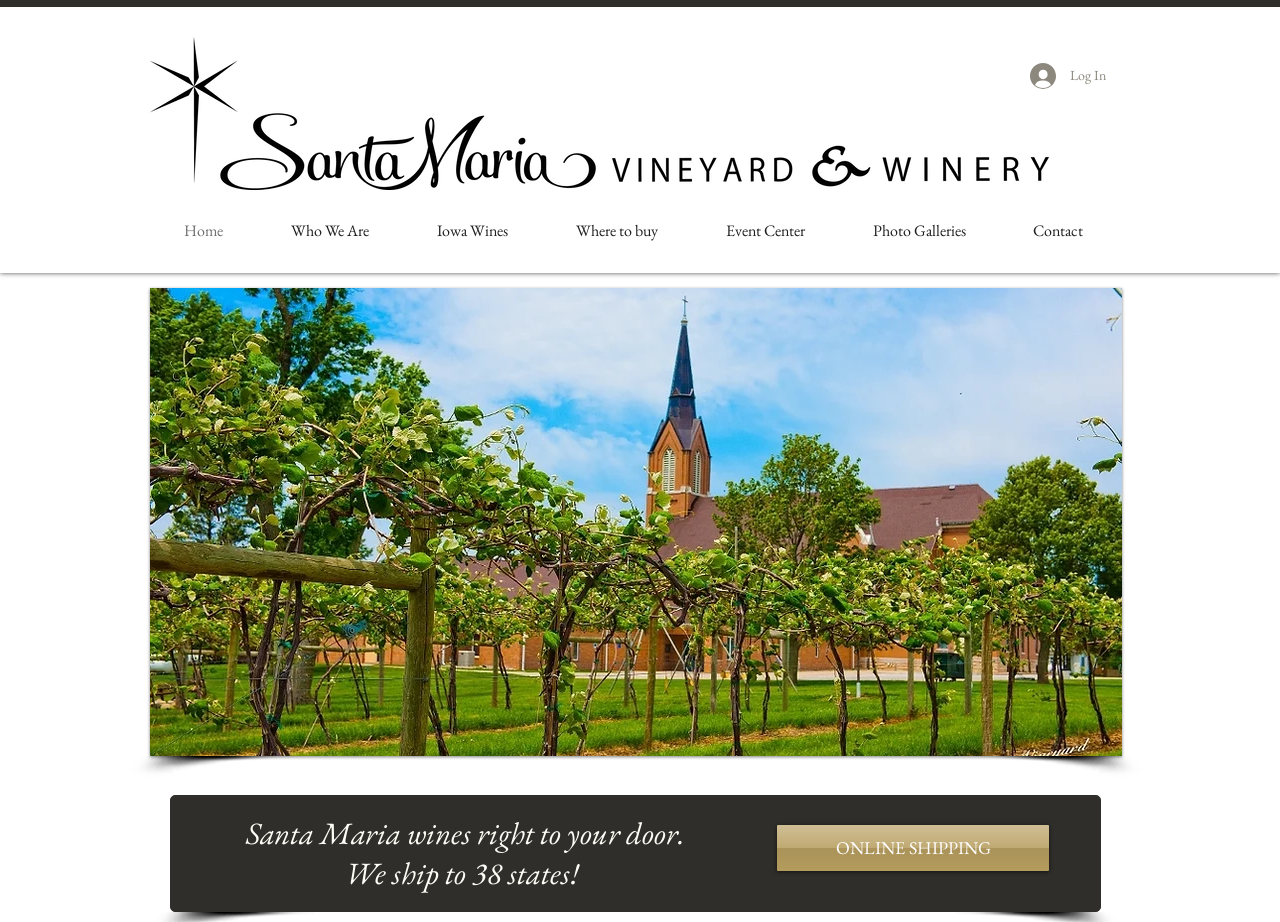How many states does the winery ship to? Please answer the question using a single word or phrase based on the image.

38